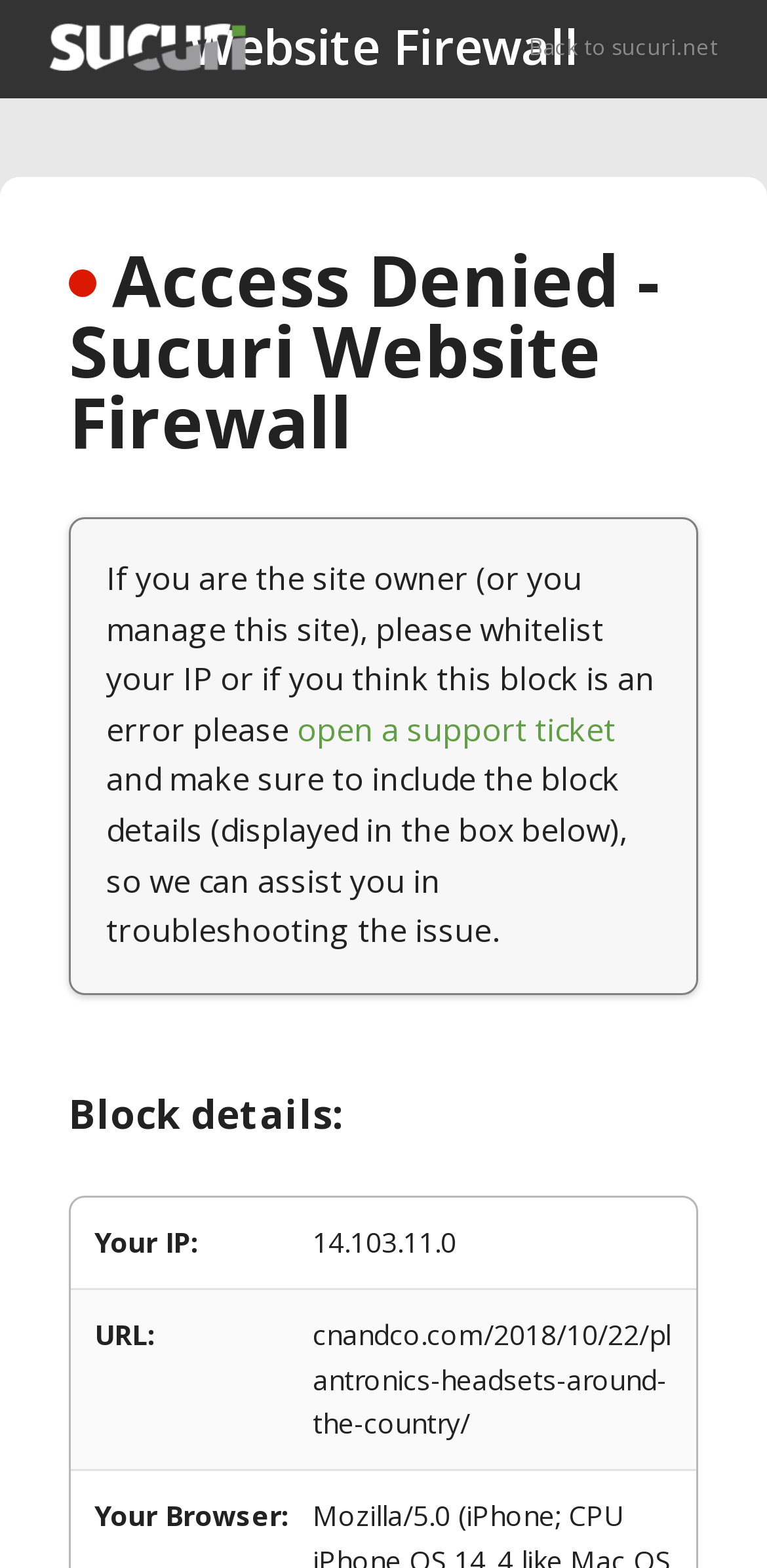Respond concisely with one word or phrase to the following query:
What is the name of the firewall?

Sucuri Website Firewall